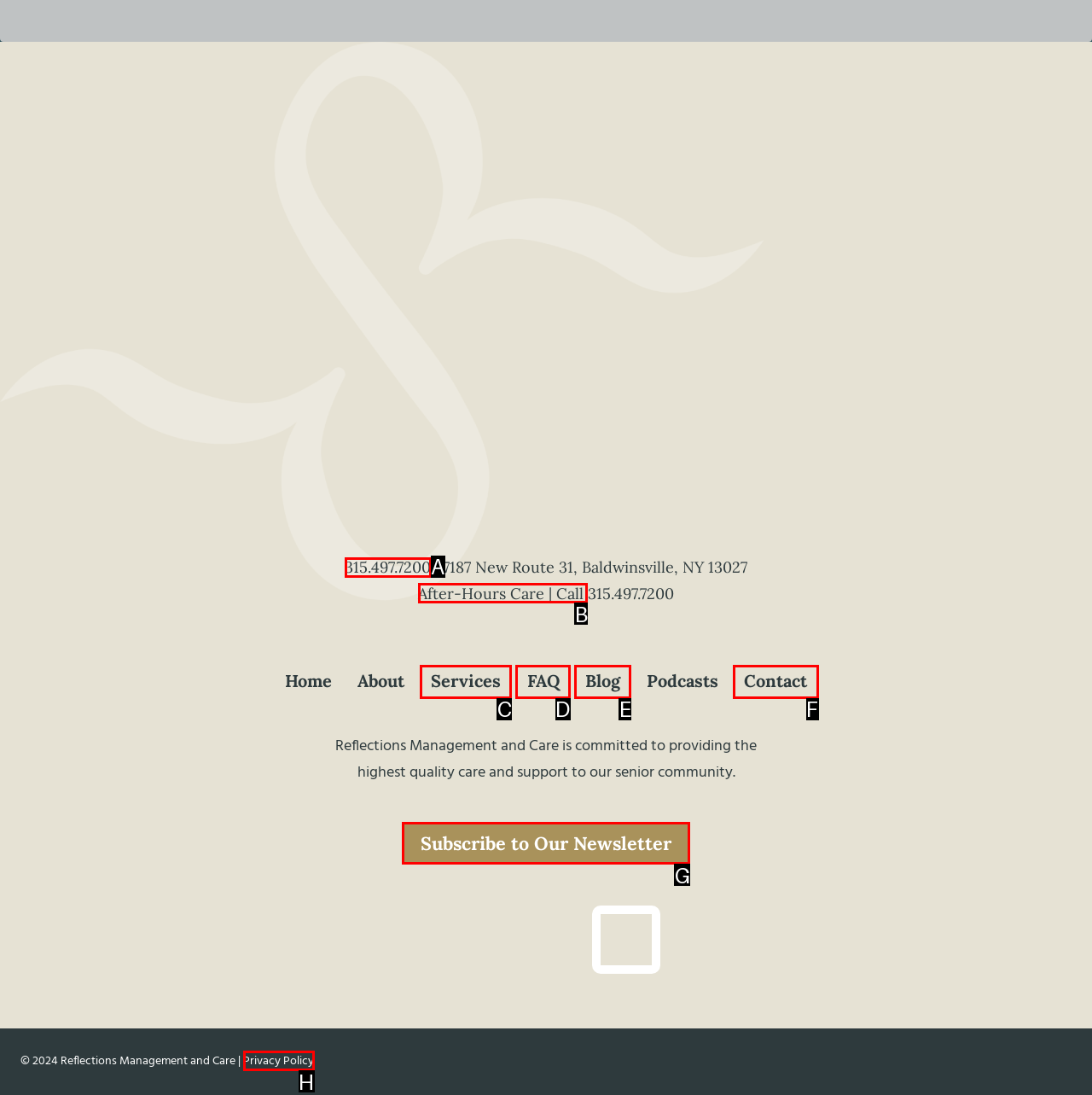Pick the right letter to click to achieve the task: Learn about after-hours care
Answer with the letter of the correct option directly.

B